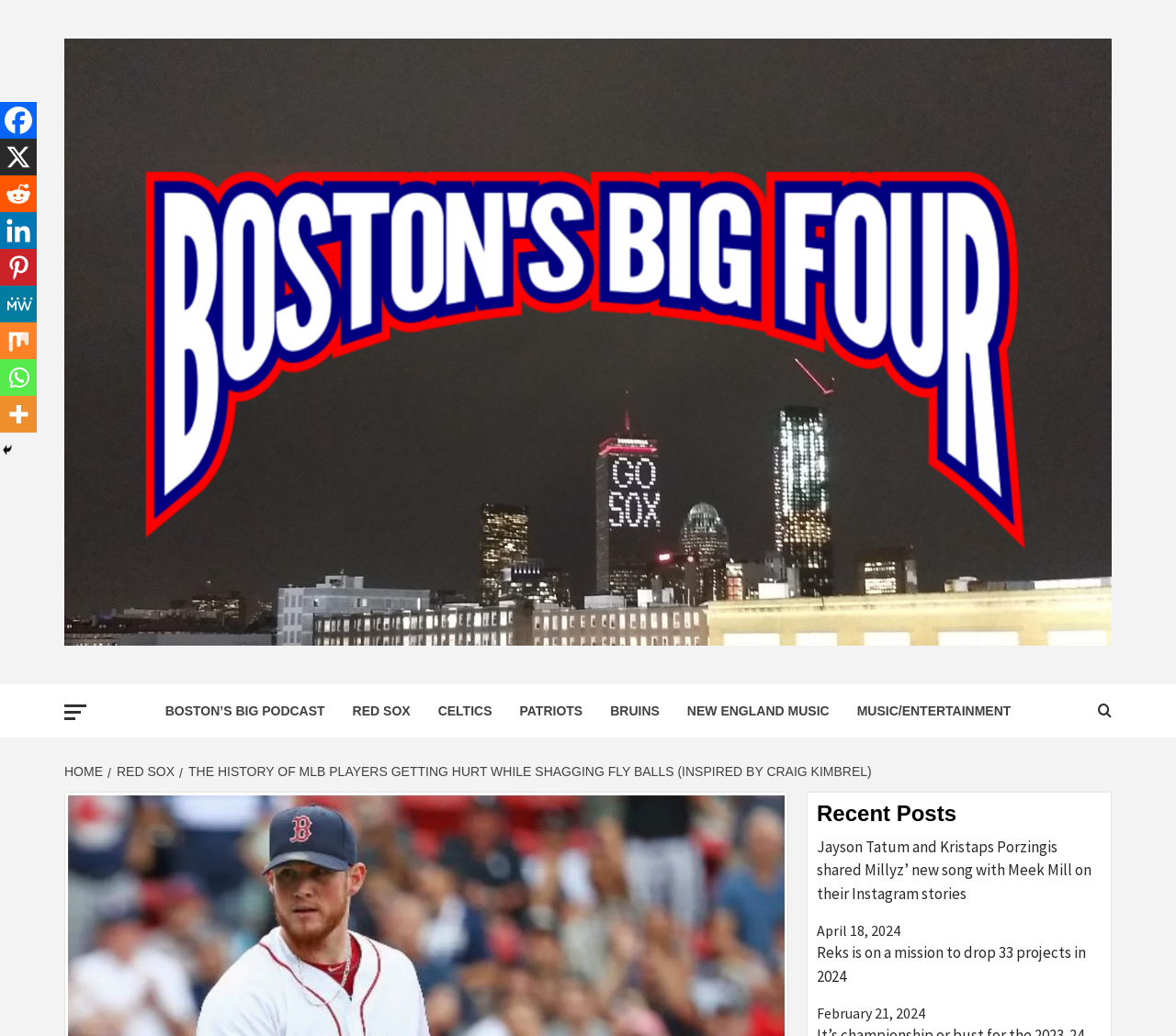Please find the bounding box coordinates of the element that needs to be clicked to perform the following instruction: "Read the news". The bounding box coordinates should be four float numbers between 0 and 1, represented as [left, top, right, bottom].

None